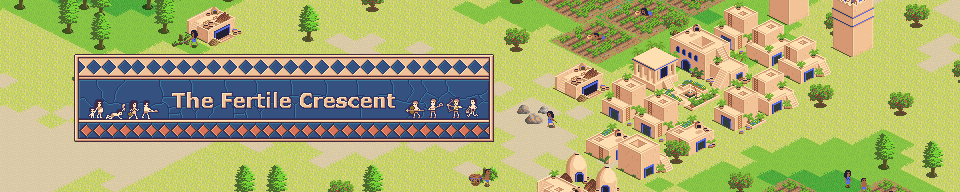Provide a rich and detailed narrative of the image.

The image depicts a vibrant and stylized representation of "The Fertile Crescent," showcasing a historical setting inspired by the Ancient Near East. Central to the image is a decorative banner featuring the title "The Fertile Crescent," highlighted in bold, light-colored text against a rich blue background adorned with geometric patterns and figures. Surrounding the banner, a lush landscape unfolds with various structures reminiscent of ancient architecture, including buildings with flat roofs, greenery, and farming plots. This visually engaging art captures the essence of a real-time strategy game set during the Bronze Age, inviting players to explore and immerse themselves in this historically rich environment.